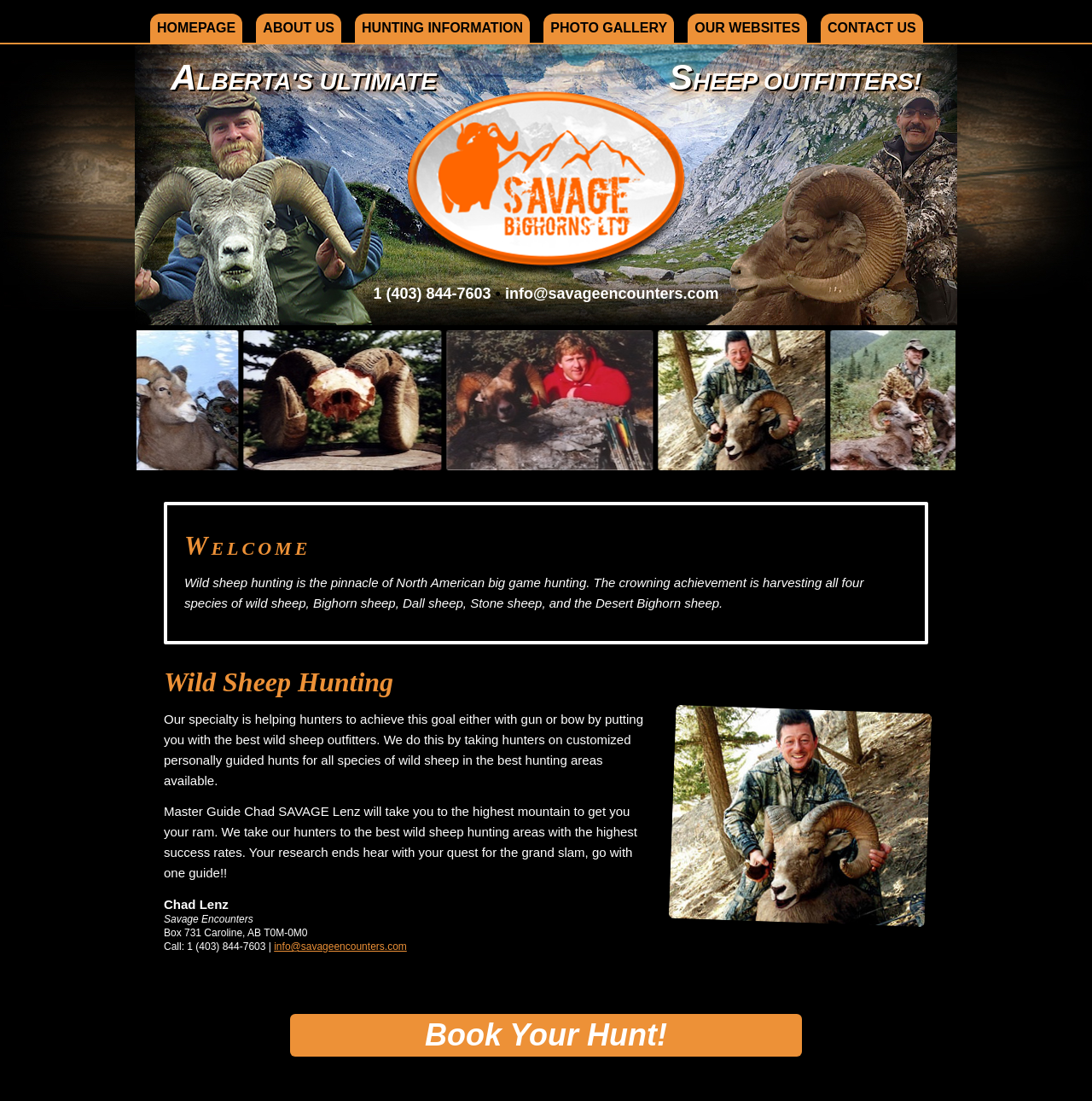Identify the bounding box coordinates of the clickable region required to complete the instruction: "Book your hunt". The coordinates should be given as four float numbers within the range of 0 and 1, i.e., [left, top, right, bottom].

[0.266, 0.921, 0.734, 0.96]